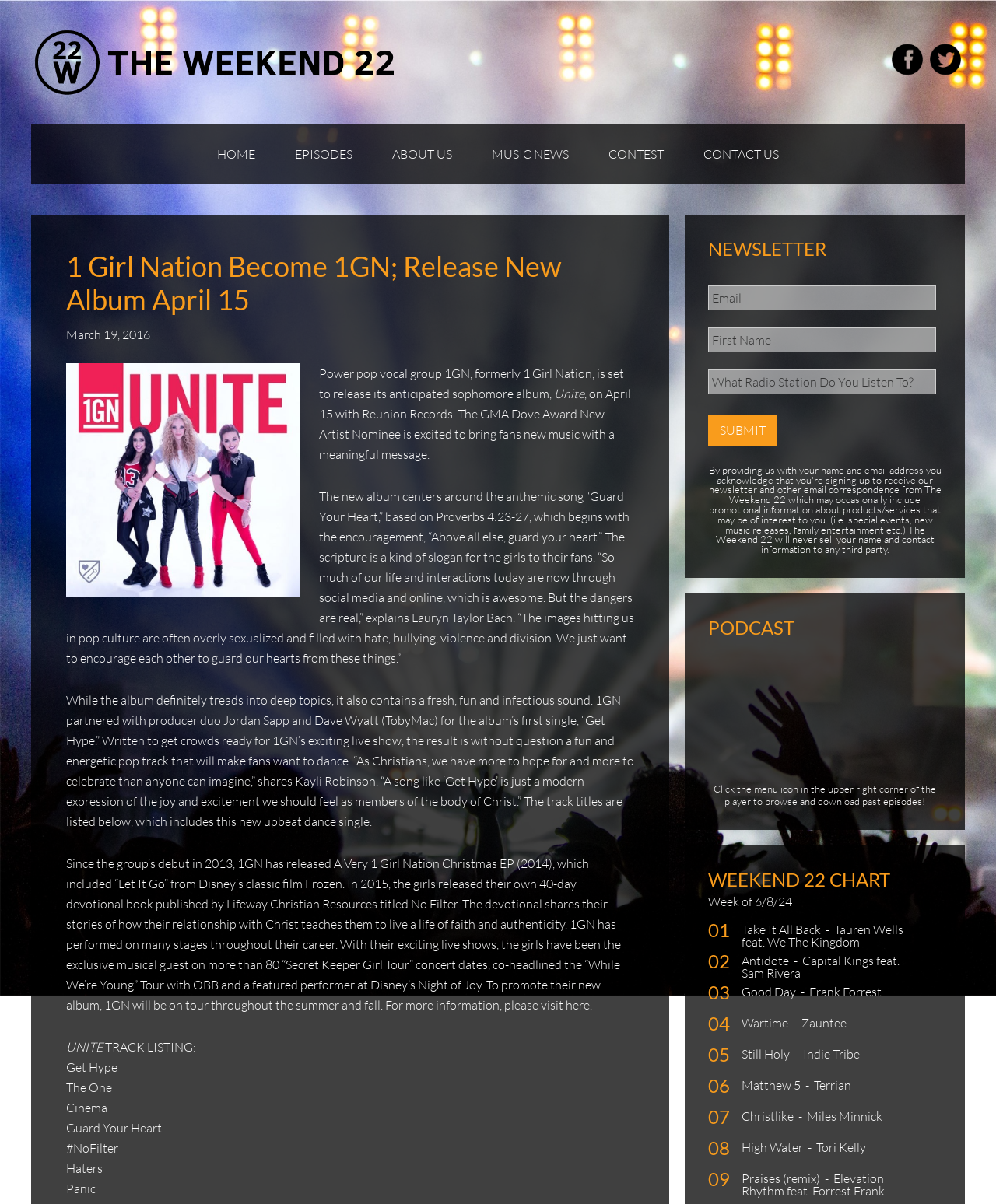Generate the main heading text from the webpage.

1 Girl Nation Become 1GN; Release New Album April 15